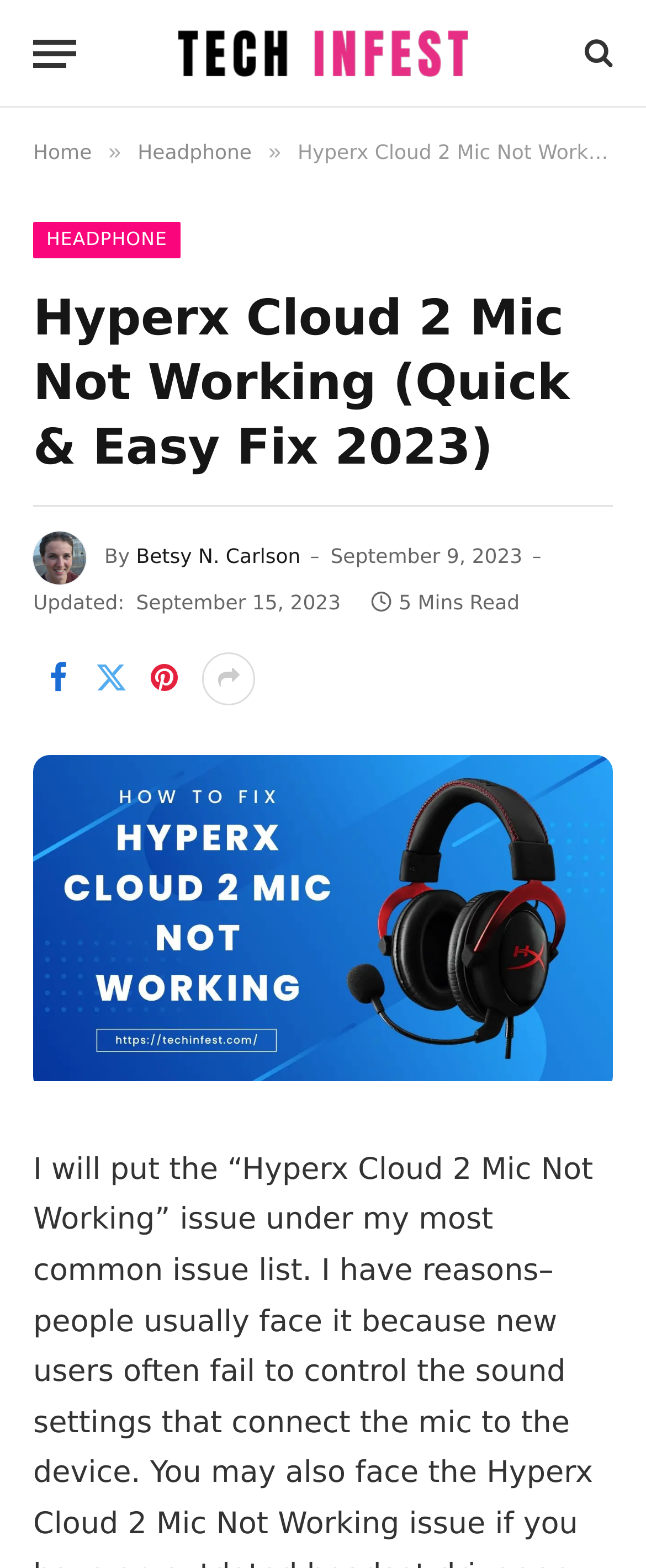What is the category of this article?
Answer the question with a single word or phrase by looking at the picture.

Headphone